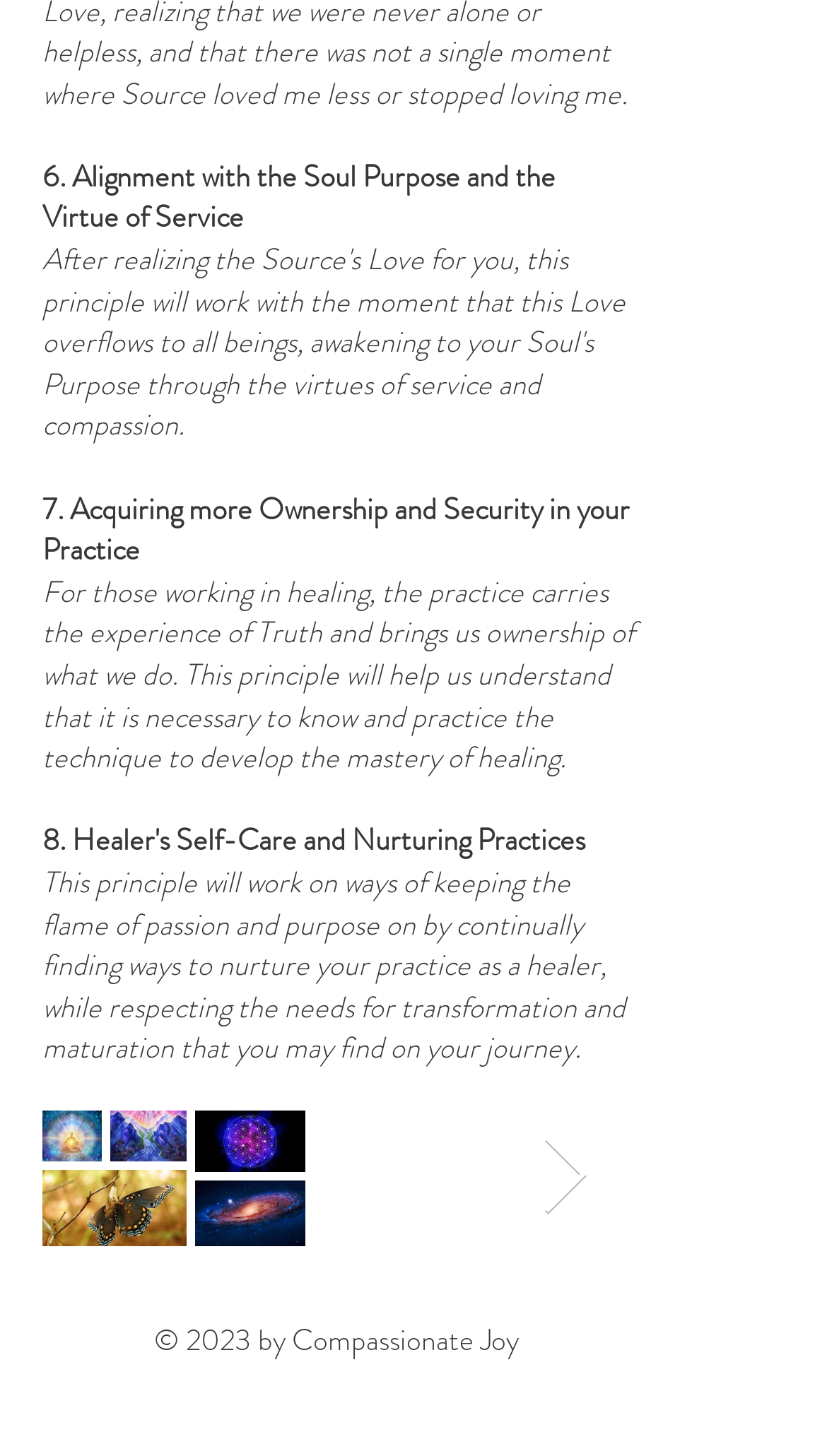Please provide a one-word or phrase answer to the question: 
How many buttons are on the webpage?

6